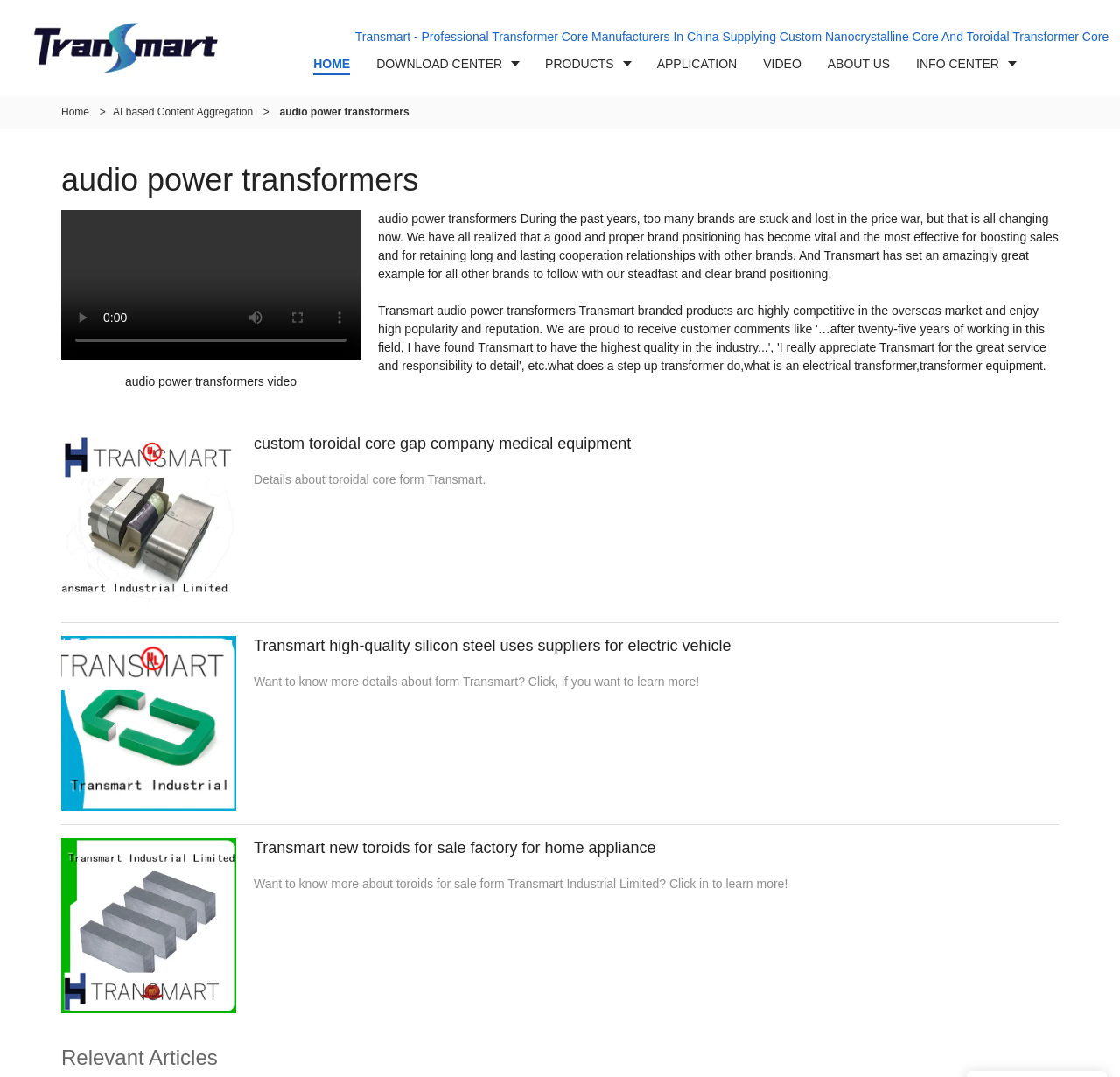Specify the bounding box coordinates of the area to click in order to follow the given instruction: "Click the custom toroidal core gap company medical equipment link."

[0.055, 0.403, 0.945, 0.565]